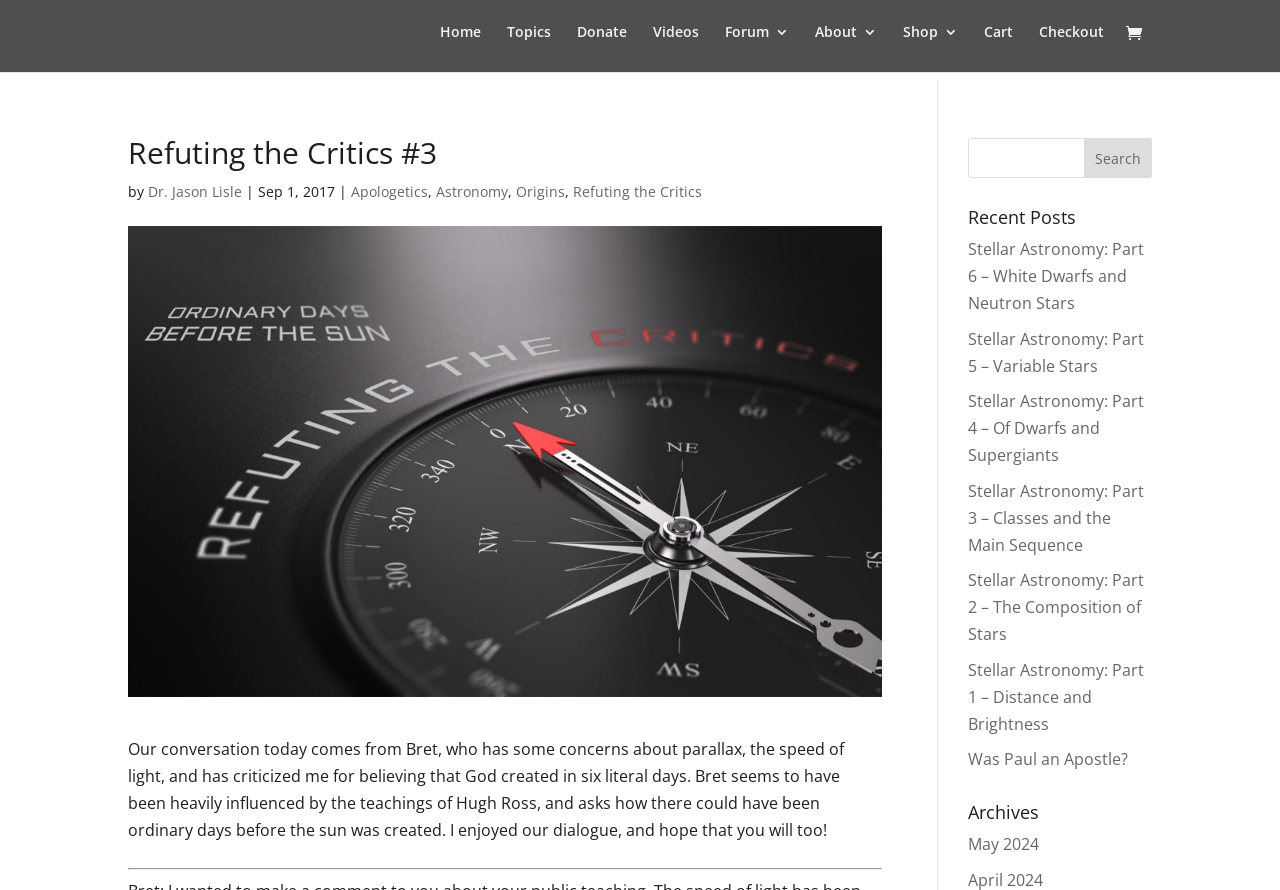Please determine the bounding box coordinates of the element to click on in order to accomplish the following task: "go to home page". Ensure the coordinates are four float numbers ranging from 0 to 1, i.e., [left, top, right, bottom].

[0.344, 0.037, 0.376, 0.09]